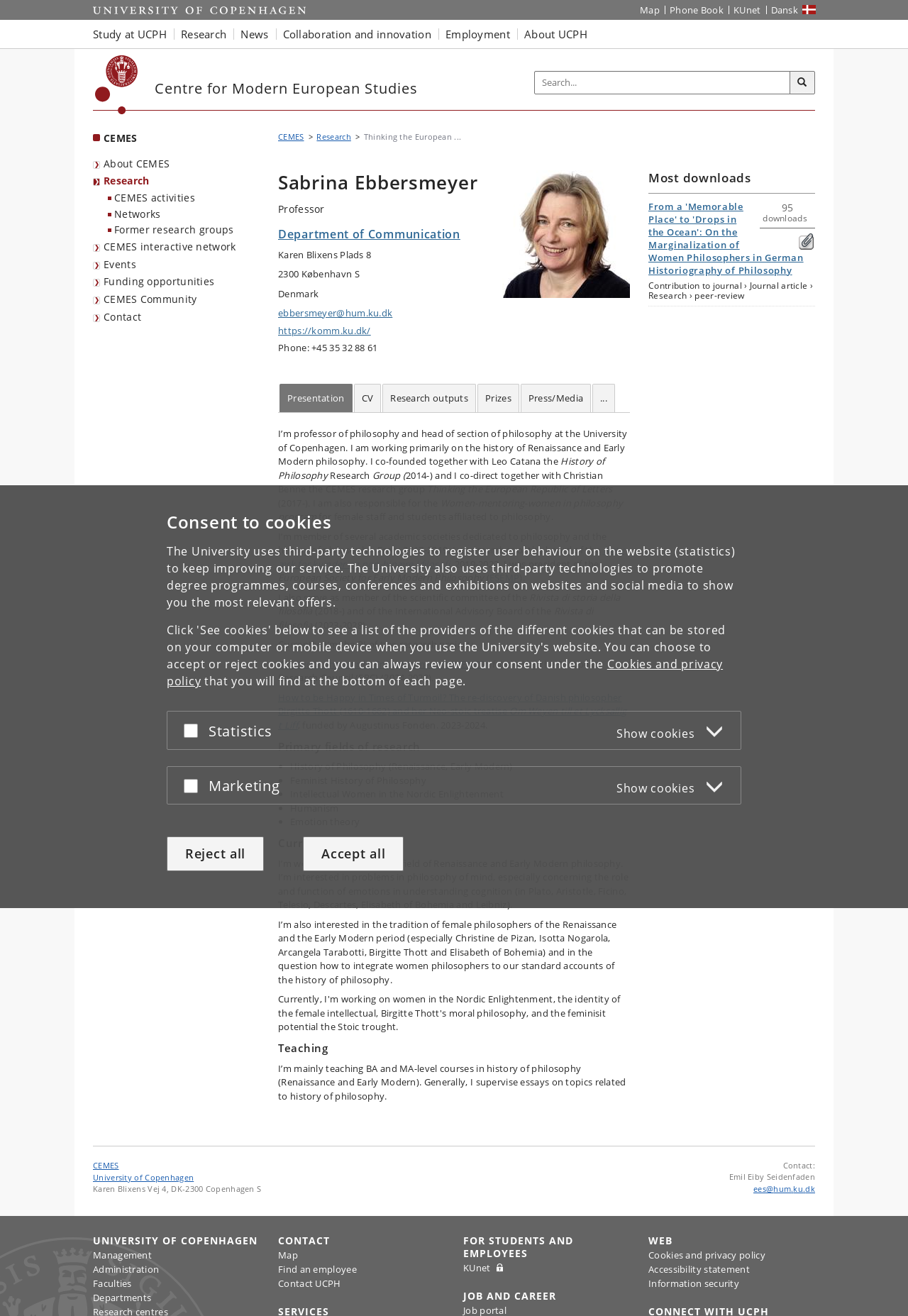What is the name of the research group Sabrina Ebbersmeyer co-directs?
Please provide a comprehensive answer based on the information in the image.

I found this answer by analyzing the webpage content, which mentions that Sabrina Ebbersmeyer co-directs the CEMES research group along with Christian Benne.